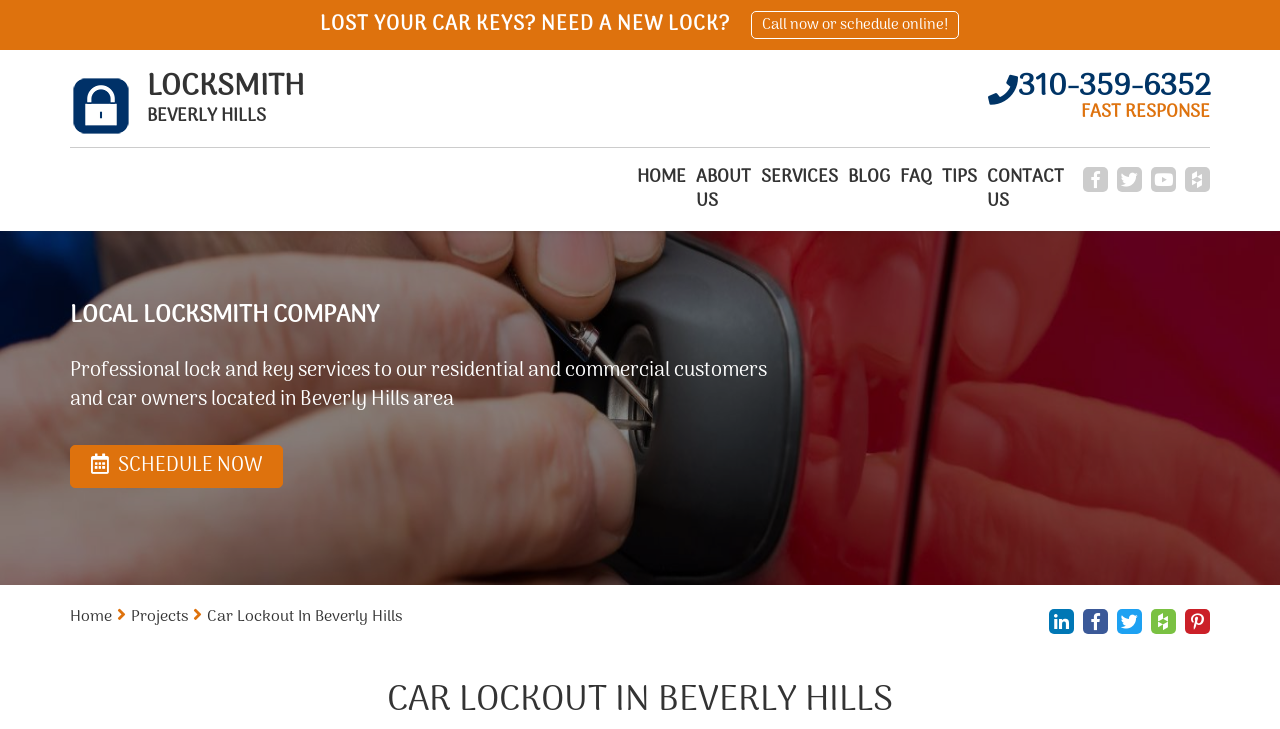What social media platforms does this company have a presence on?
Respond to the question with a well-detailed and thorough answer.

I found multiple link elements with bounding box coordinates [0.846, 0.229, 0.866, 0.263], [0.873, 0.229, 0.892, 0.263], [0.899, 0.229, 0.919, 0.263], [0.926, 0.229, 0.945, 0.263], and [0.82, 0.835, 0.839, 0.87] that correspond to these social media platforms.